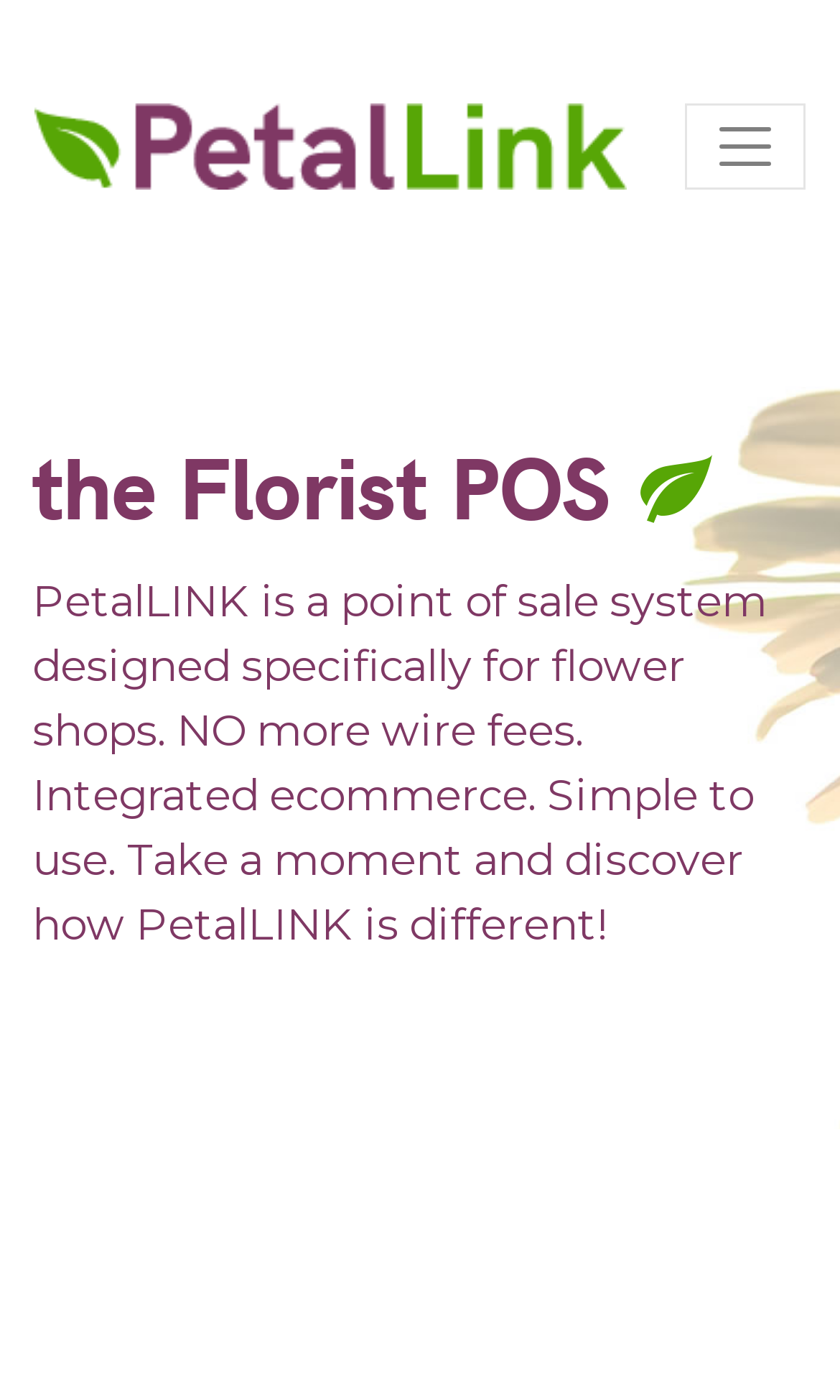What is integrated in PetalLINK?
Answer the question in as much detail as possible.

According to the webpage, PetalLINK has integrated ecommerce, which means it allows for online transactions and sales.